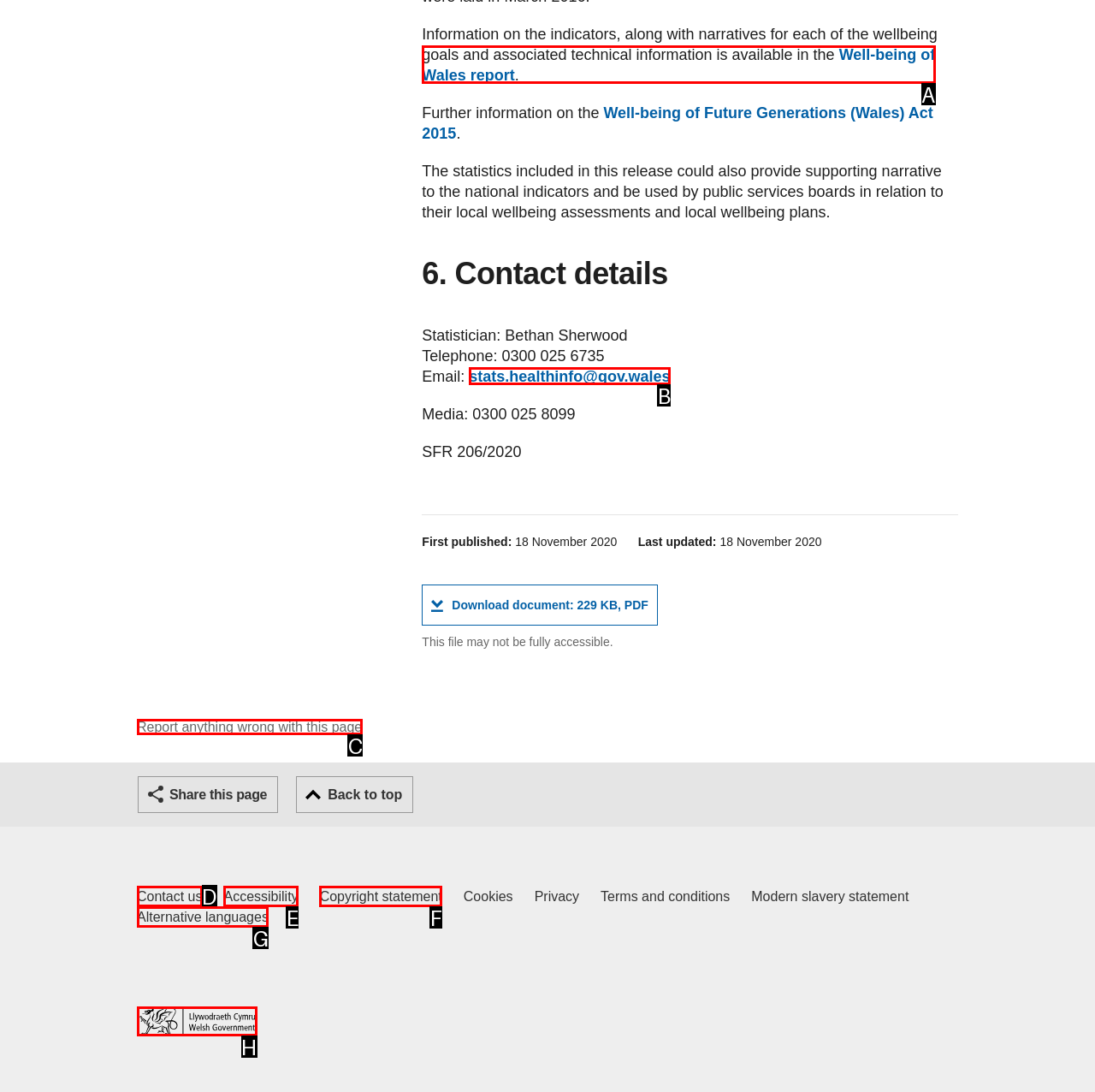To perform the task "Click the 'Report anything wrong with this page' link", which UI element's letter should you select? Provide the letter directly.

C